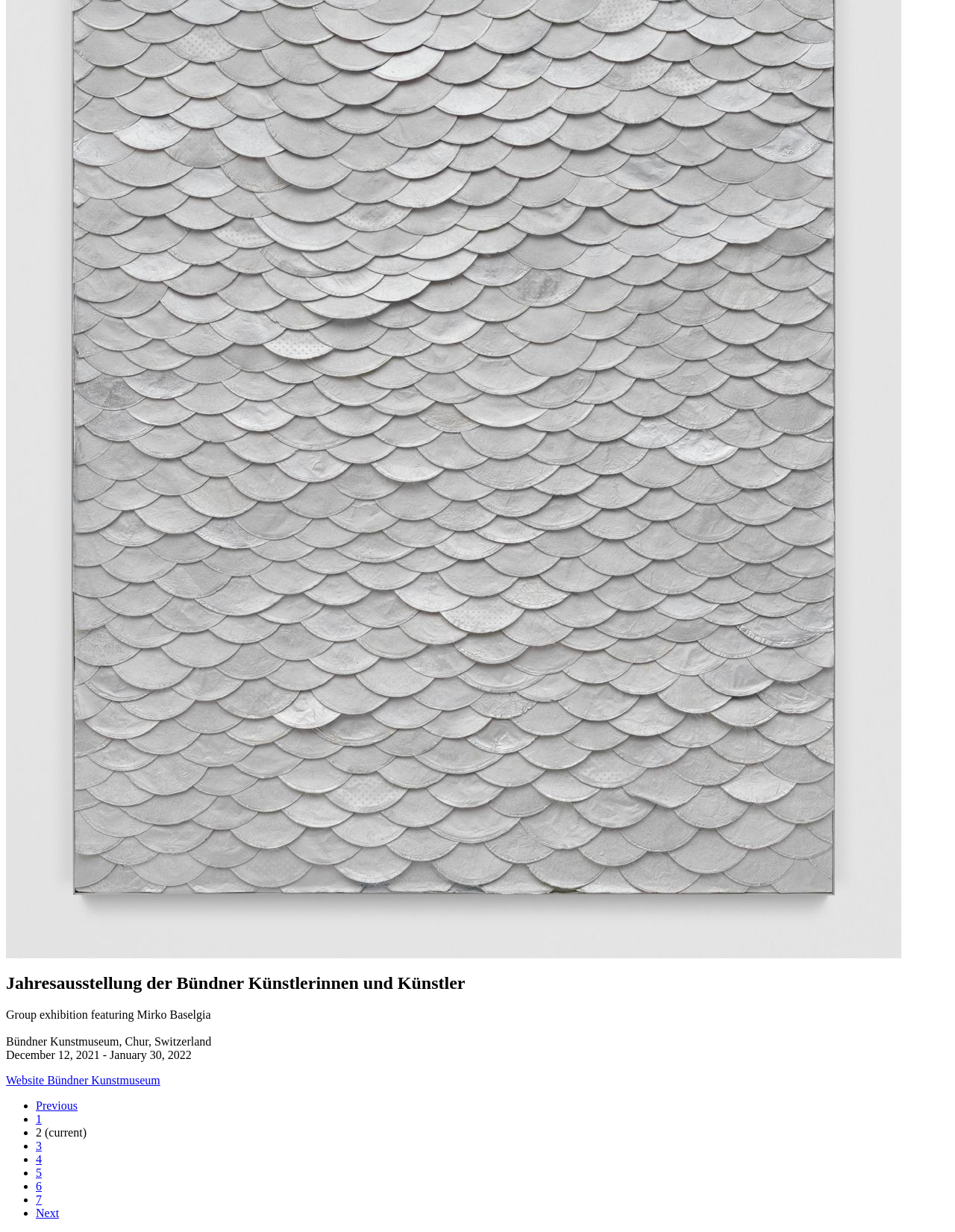Based on what you see in the screenshot, provide a thorough answer to this question: What is the name of the exhibition?

The name of the exhibition can be found in the heading element, which is 'Jahresausstellung der Bündner Künstlerinnen und Künstler'.